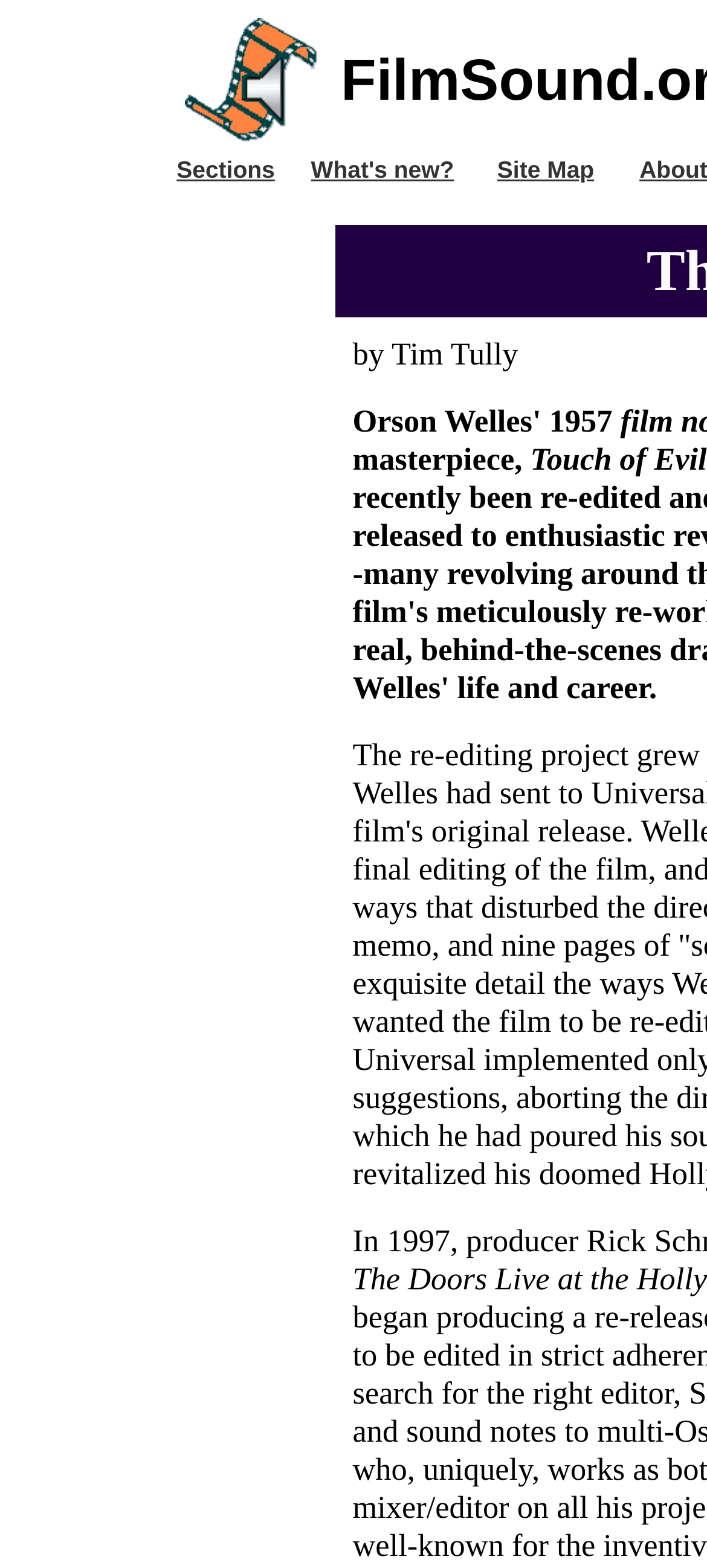What is the position of the 'What's new?' section?
Provide a detailed answer to the question using information from the image.

I compared the y1 and y2 coordinates of the LayoutTableCell elements and found that the 'What's new?' section has y1 and y2 values between those of the 'Sections' and 'Site Map' sections, indicating that it is positioned in the middle.